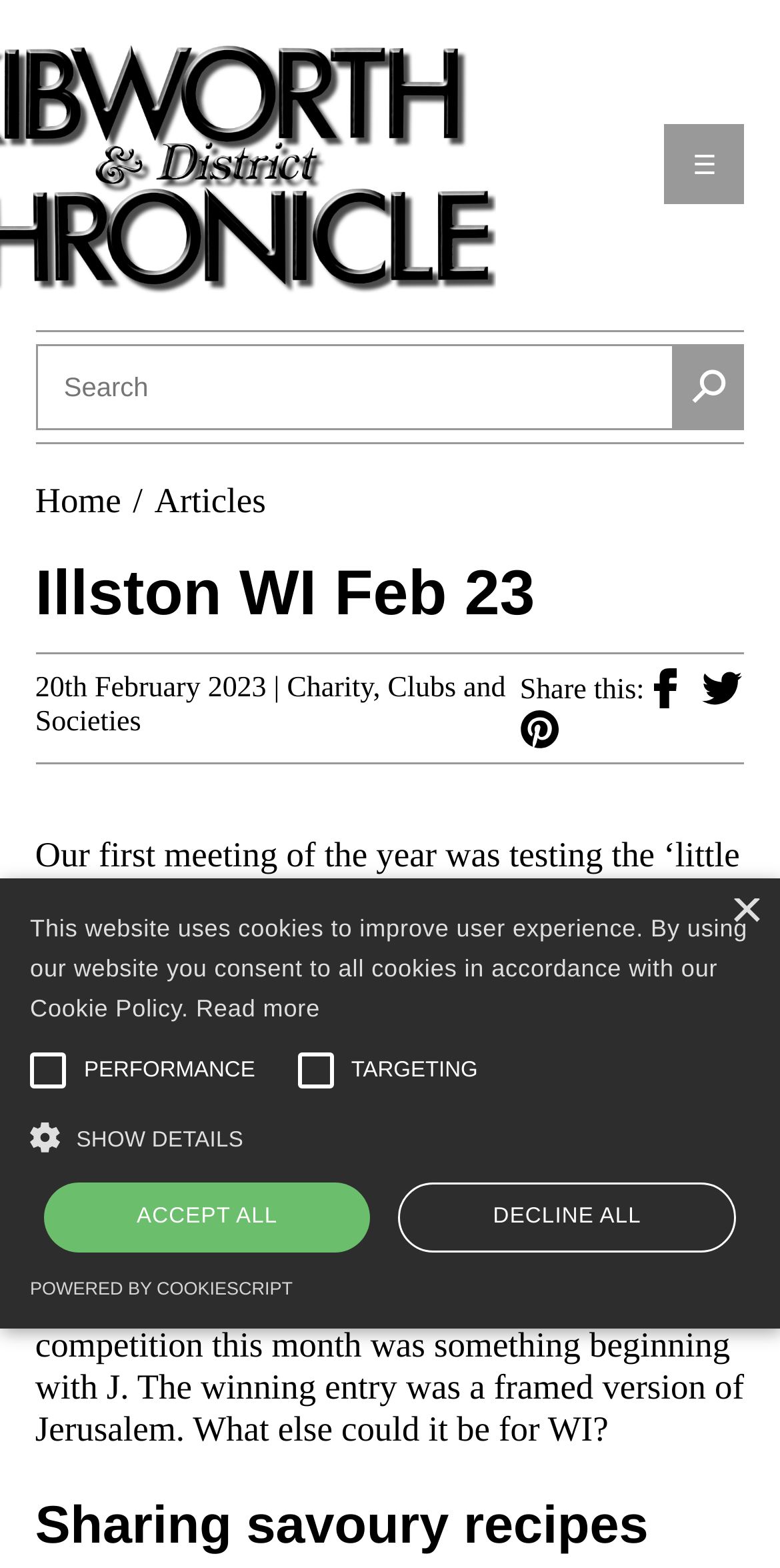Identify the bounding box coordinates of the clickable region required to complete the instruction: "Open navigation menu". The coordinates should be given as four float numbers within the range of 0 and 1, i.e., [left, top, right, bottom].

[0.852, 0.08, 0.955, 0.131]